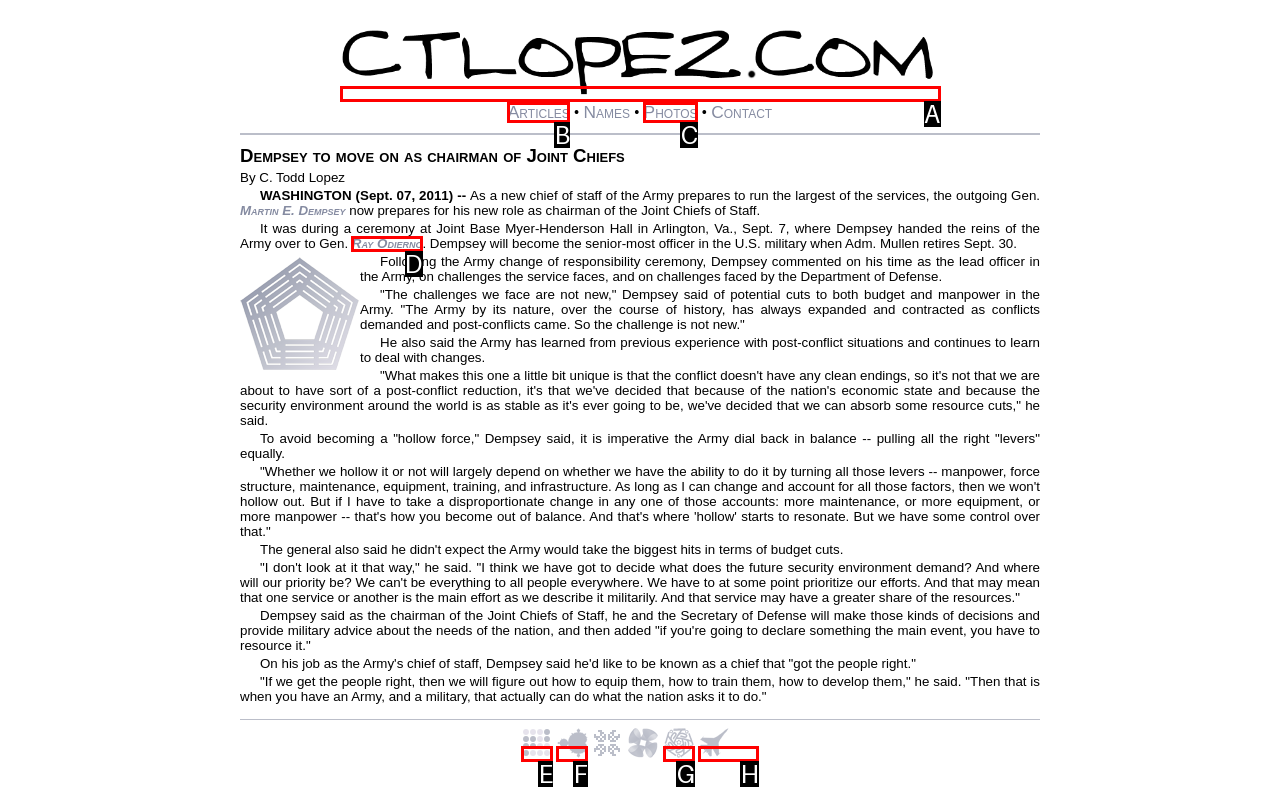Using the given description: title="All Stories", identify the HTML element that corresponds best. Answer with the letter of the correct option from the available choices.

H